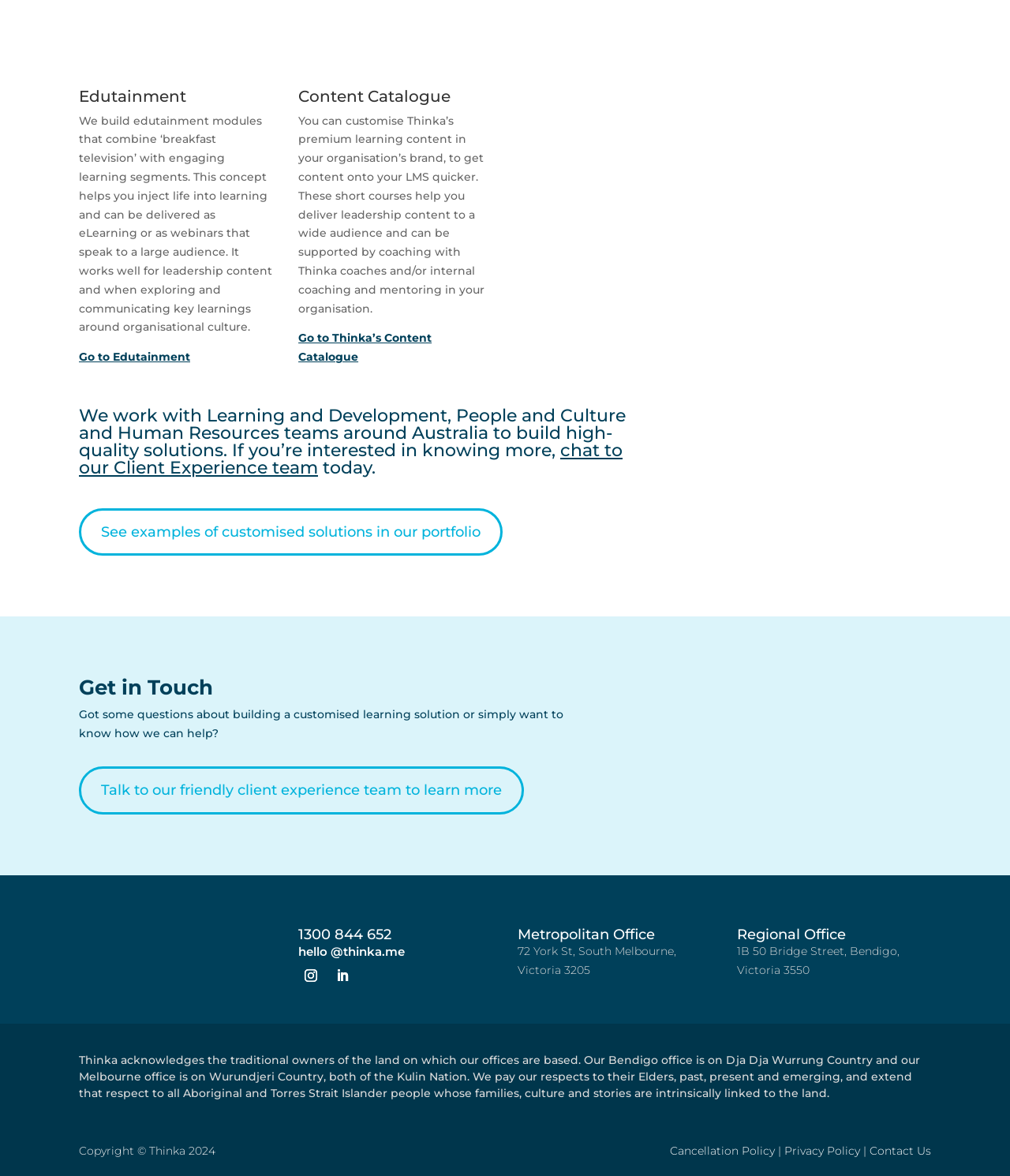Find and provide the bounding box coordinates for the UI element described here: "Go to Edutainment". The coordinates should be given as four float numbers between 0 and 1: [left, top, right, bottom].

[0.078, 0.297, 0.188, 0.31]